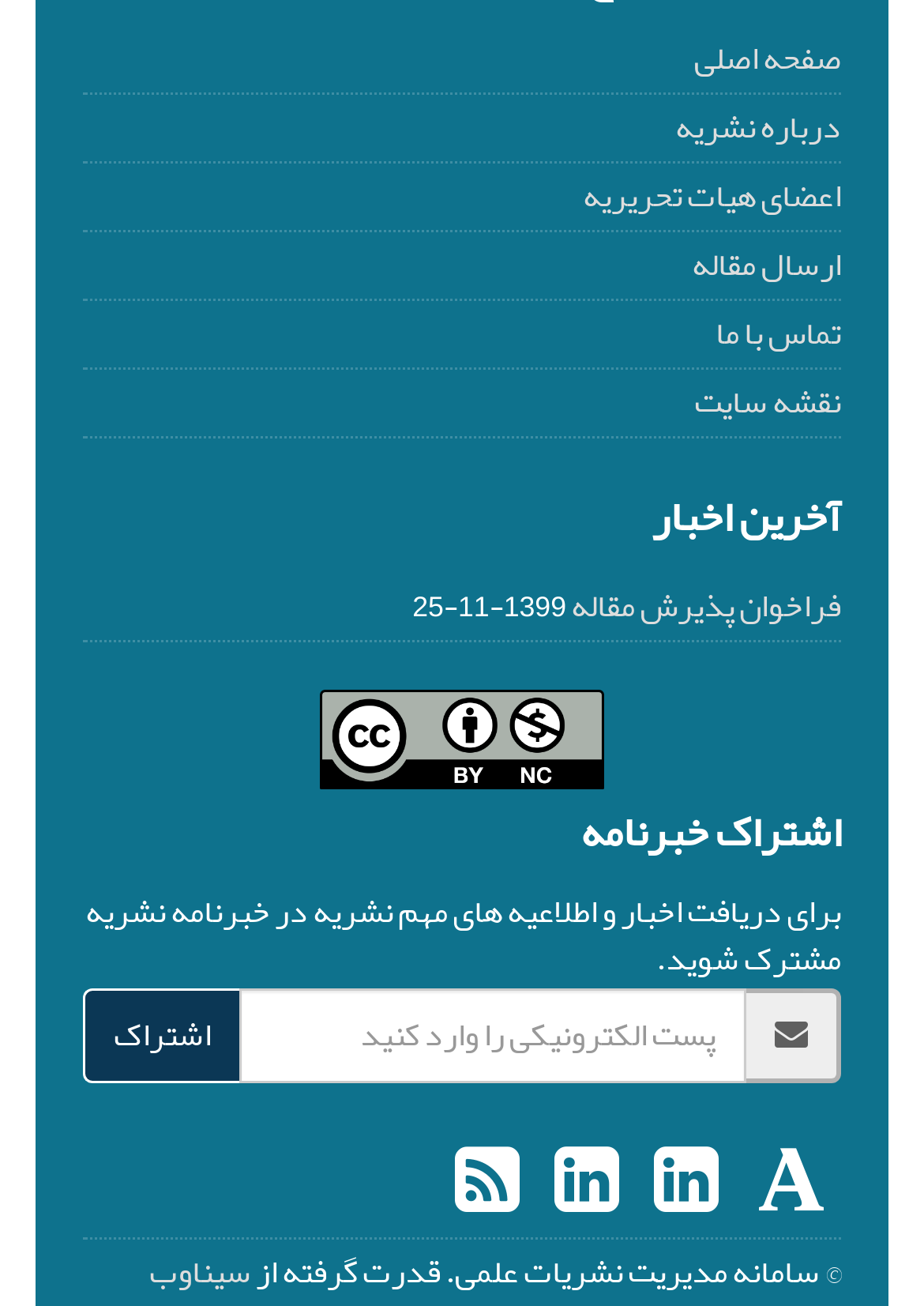Please identify the bounding box coordinates of the element's region that should be clicked to execute the following instruction: "go to main page". The bounding box coordinates must be four float numbers between 0 and 1, i.e., [left, top, right, bottom].

[0.751, 0.021, 0.91, 0.07]